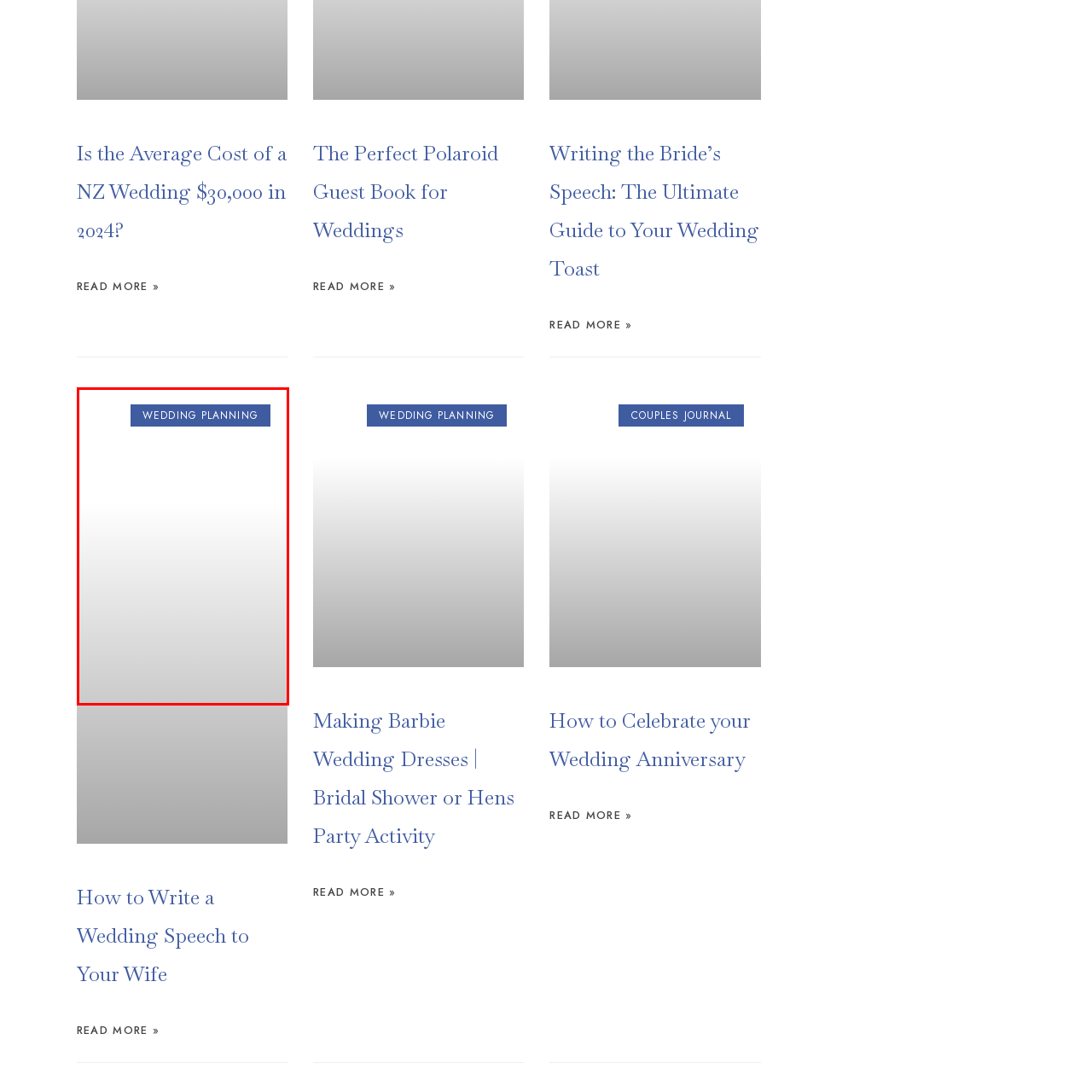Please look at the image highlighted by the red bounding box and provide a single word or phrase as an answer to this question:
What is the color of the top part of the gradient background?

White